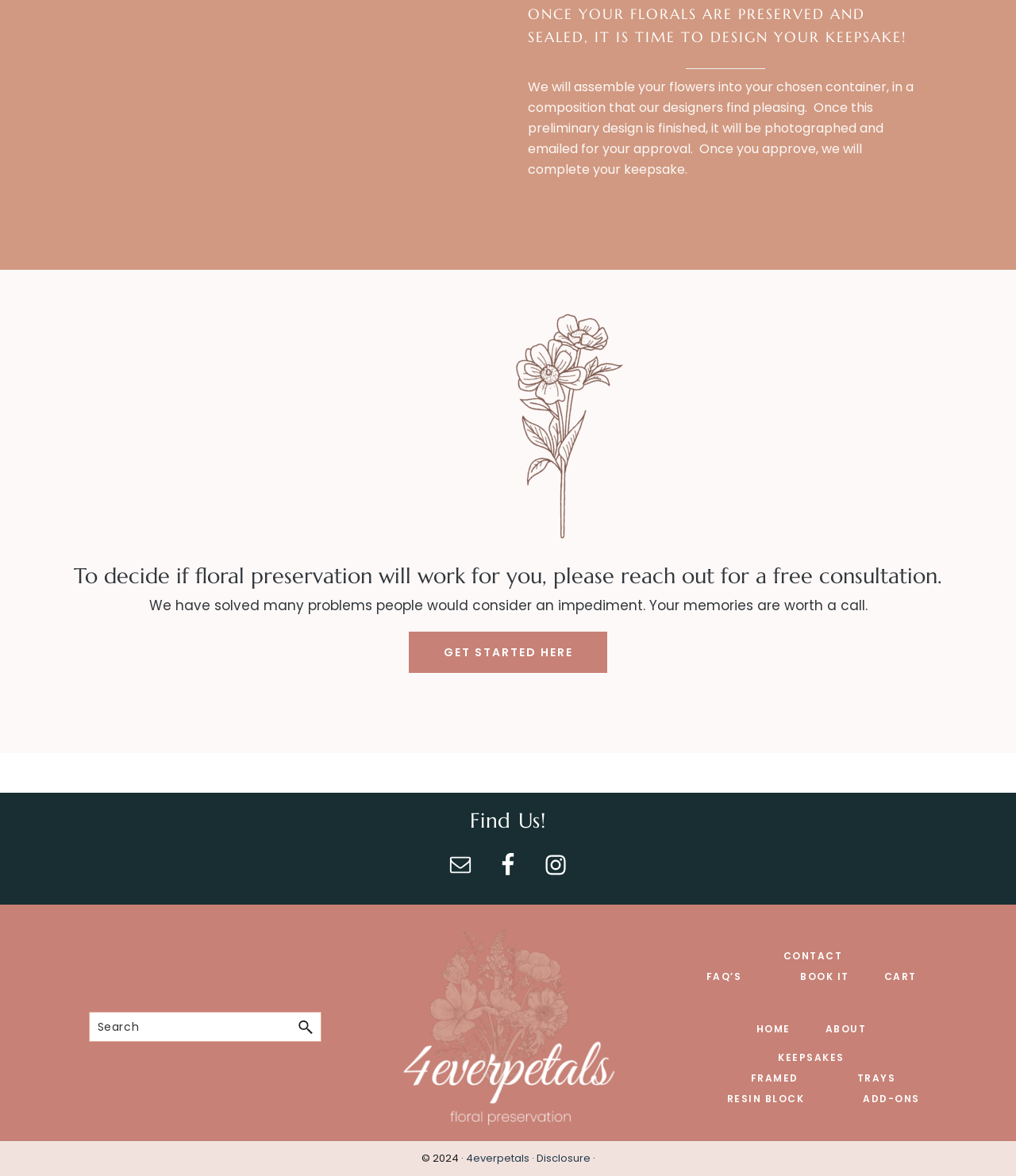Identify the bounding box coordinates of the region that needs to be clicked to carry out this instruction: "Book a consultation". Provide these coordinates as four float numbers ranging from 0 to 1, i.e., [left, top, right, bottom].

[0.772, 0.818, 0.851, 0.843]